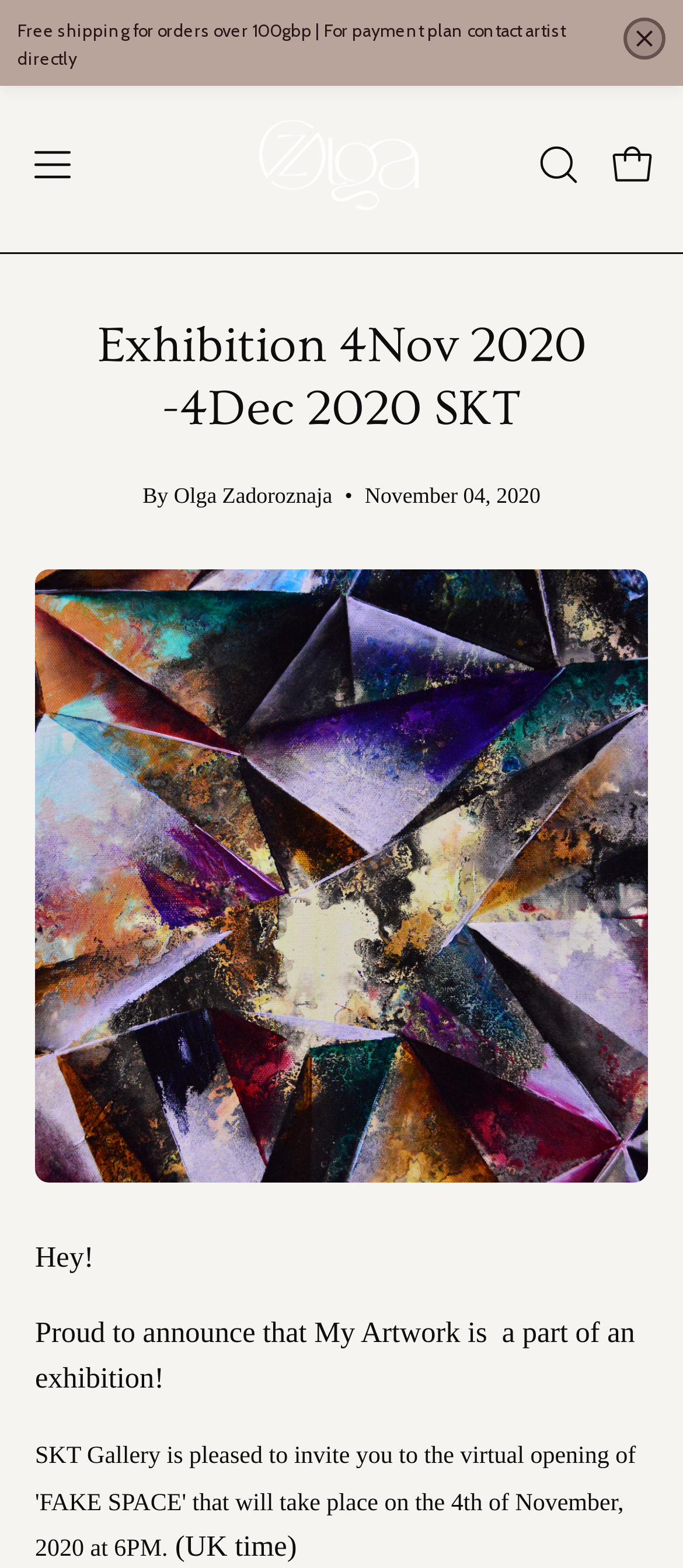What is the name of the artist?
From the details in the image, answer the question comprehensively.

I found the answer by looking at the 'By' section under the exhibition title, which mentions the artist's name as Olga Zadoroznaja.